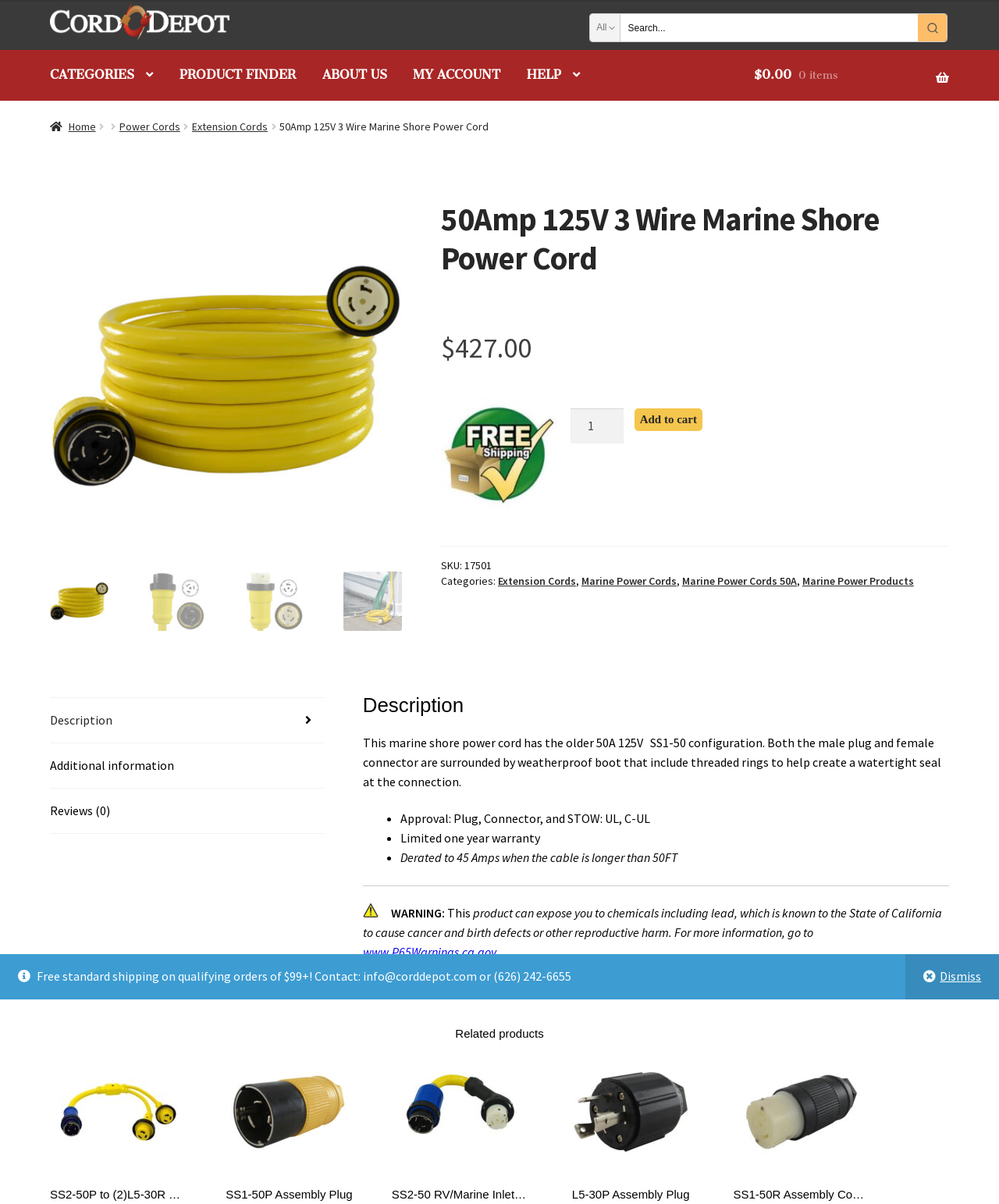Locate the bounding box coordinates of the item that should be clicked to fulfill the instruction: "Click on the 'Cord Depot' link".

[0.05, 0.001, 0.5, 0.034]